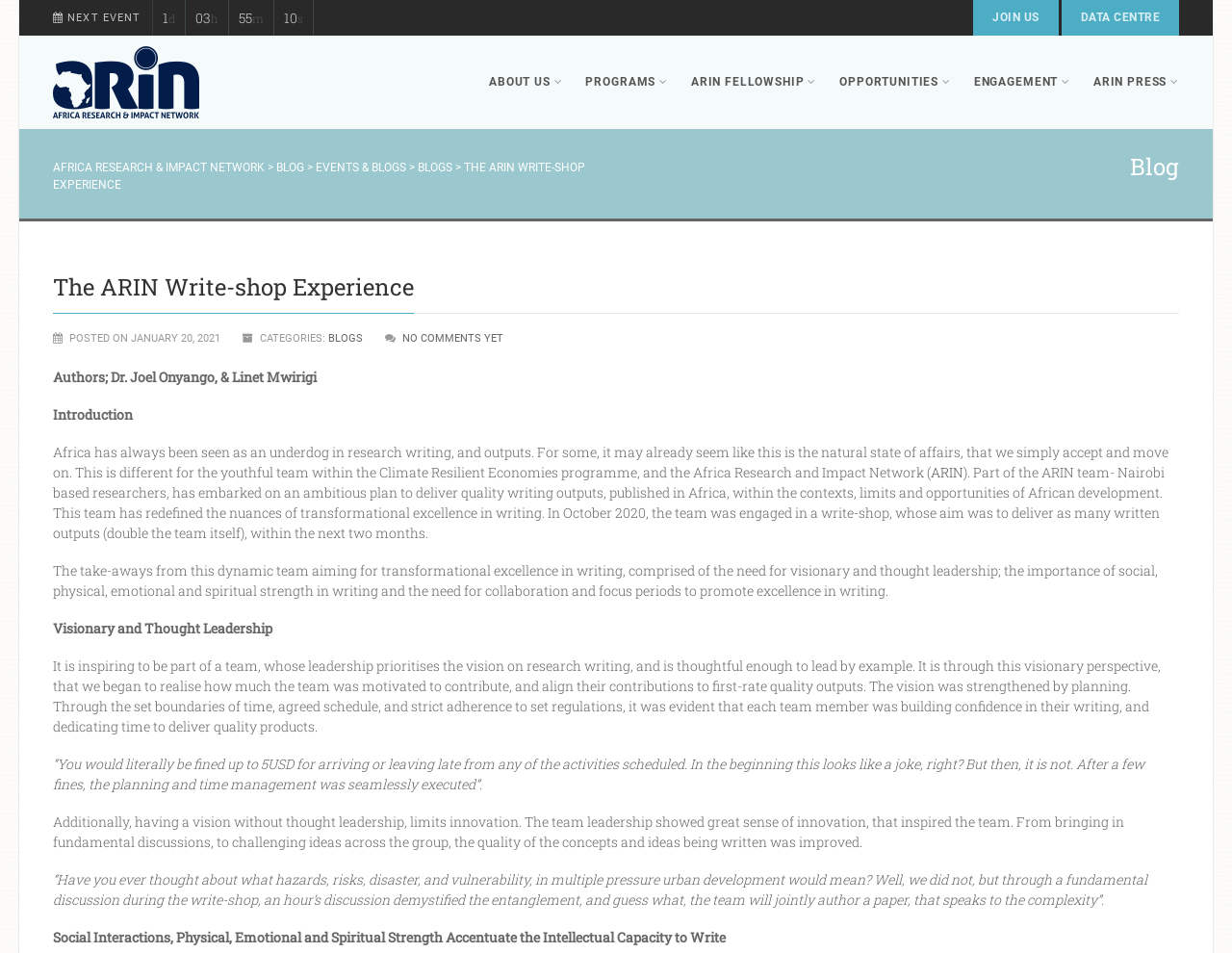Please find the bounding box coordinates of the section that needs to be clicked to achieve this instruction: "Click on the 'BLOG' link".

[0.224, 0.169, 0.247, 0.183]